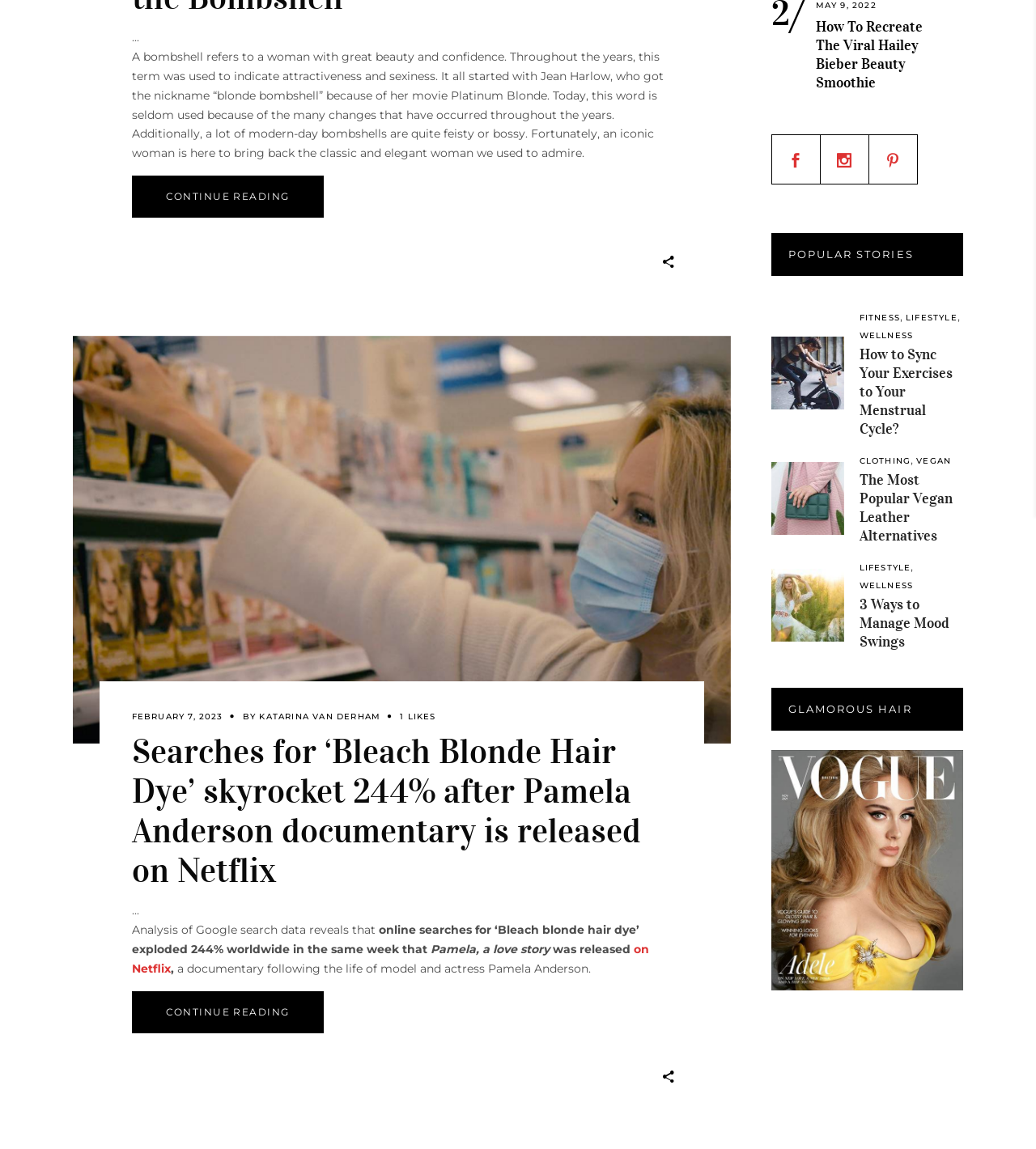Locate the UI element described by Fitness and provide its bounding box coordinates. Use the format (top-left x, top-left y, bottom-right x, bottom-right y) with all values as floating point numbers between 0 and 1.

[0.829, 0.272, 0.869, 0.281]